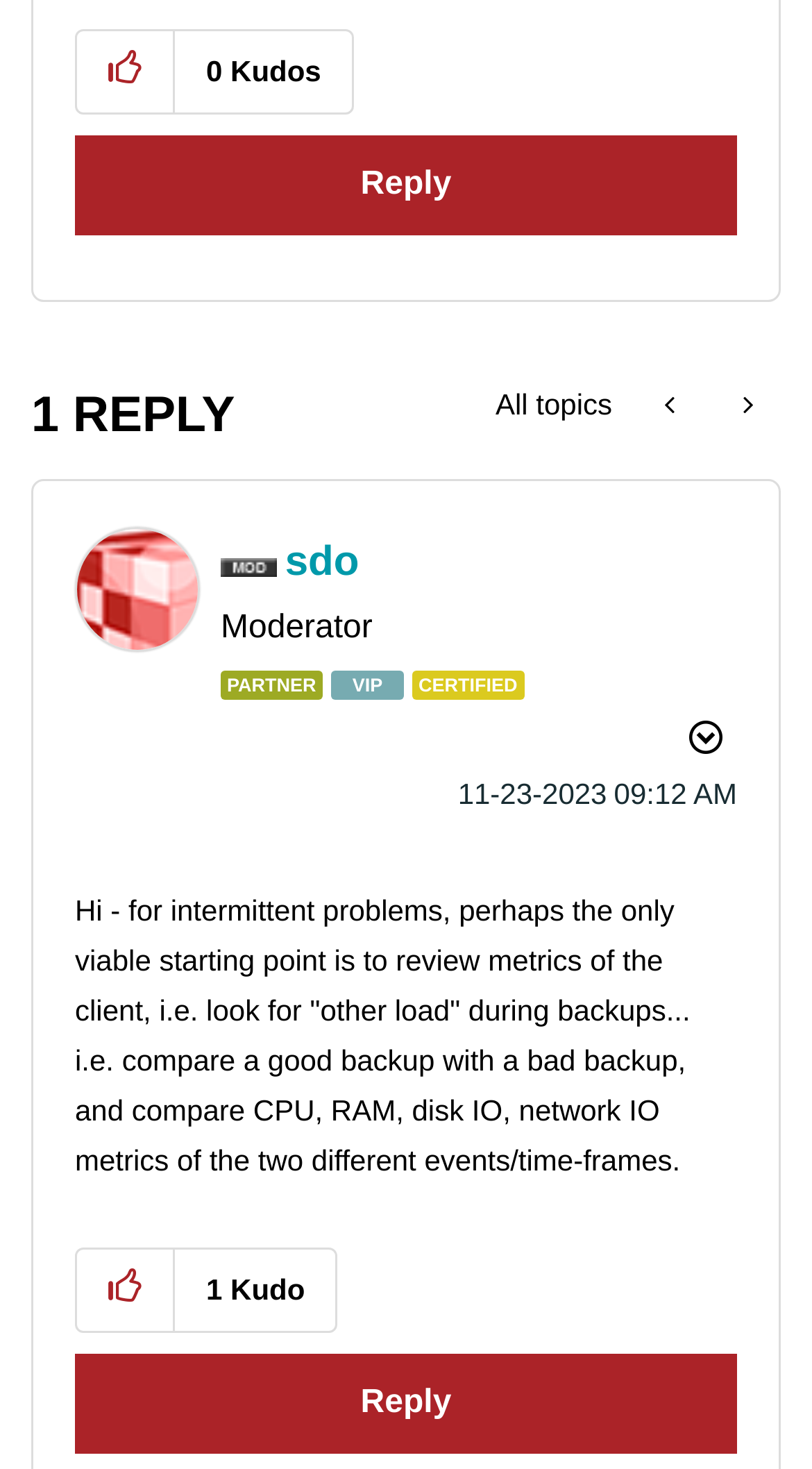Utilize the details in the image to give a detailed response to the question: Who is the author of this post?

I found the answer by looking at the image with the label 'Moderator' and the link 'View Profile of sdo', which suggests that sdo is the author of this post.